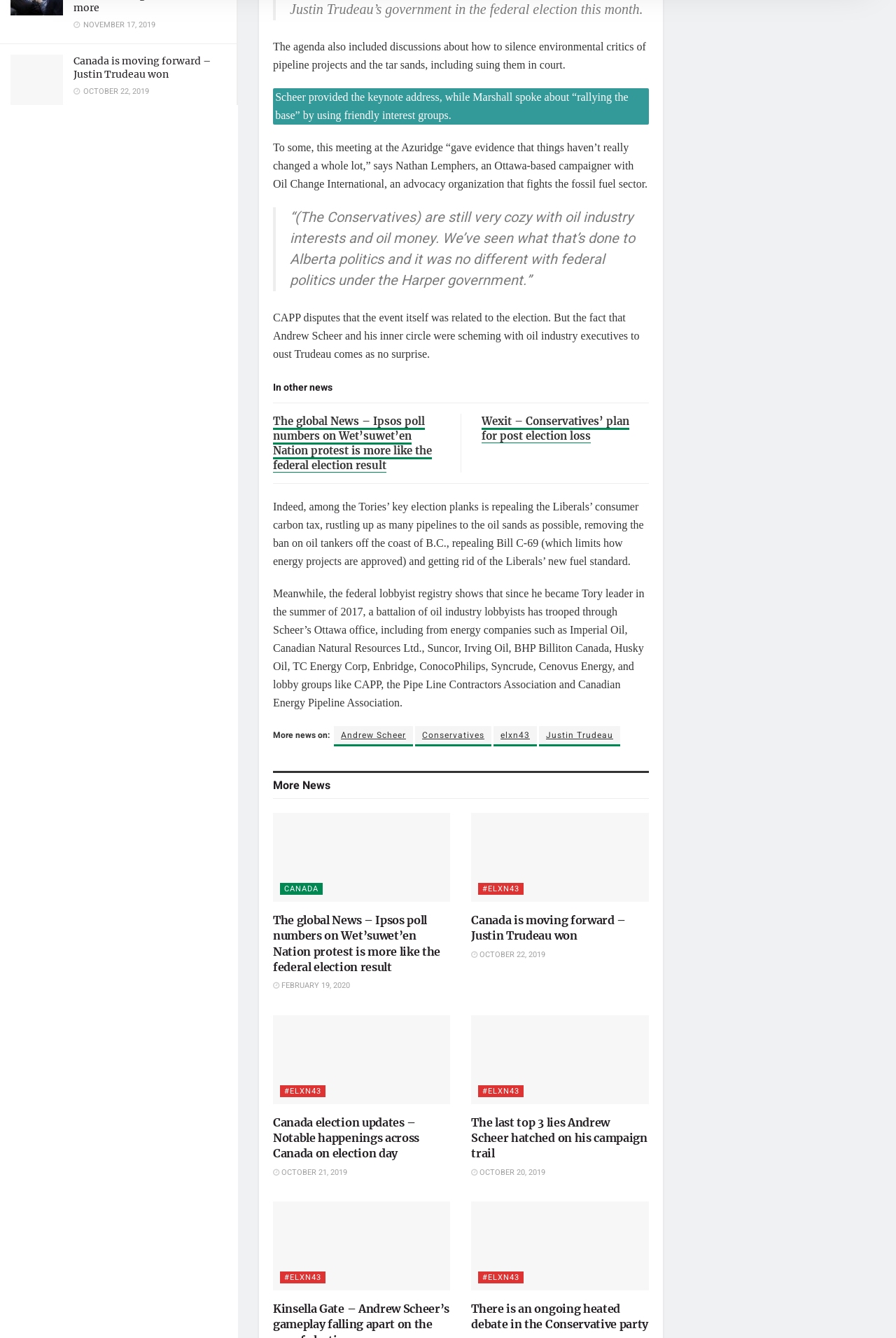Please find the bounding box coordinates of the section that needs to be clicked to achieve this instruction: "Click the 'LOAD MORE' button".

[0.081, 0.274, 0.183, 0.295]